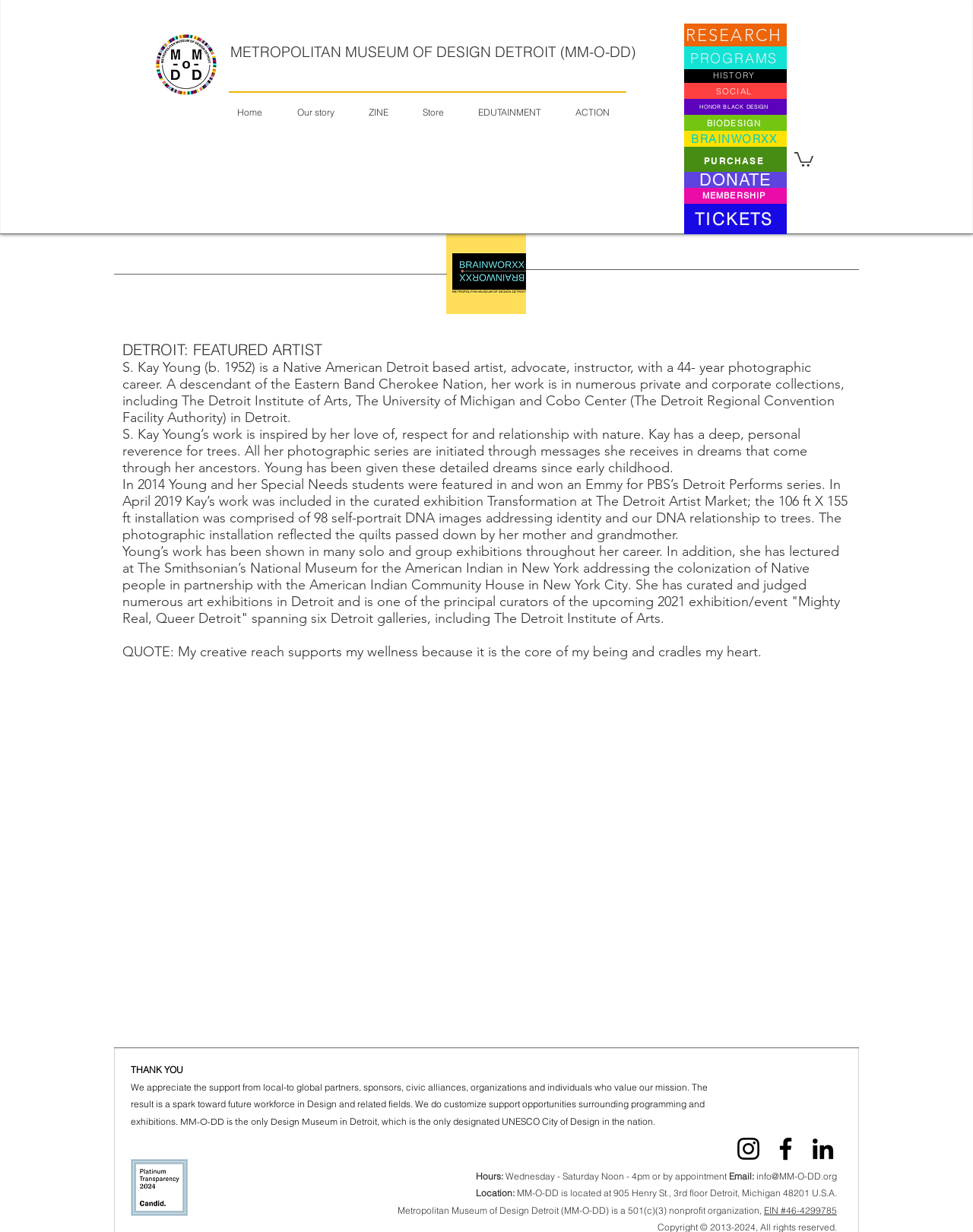Please provide a one-word or short phrase answer to the question:
What is the type of organization that the museum is?

501(c)(3) nonprofit organization